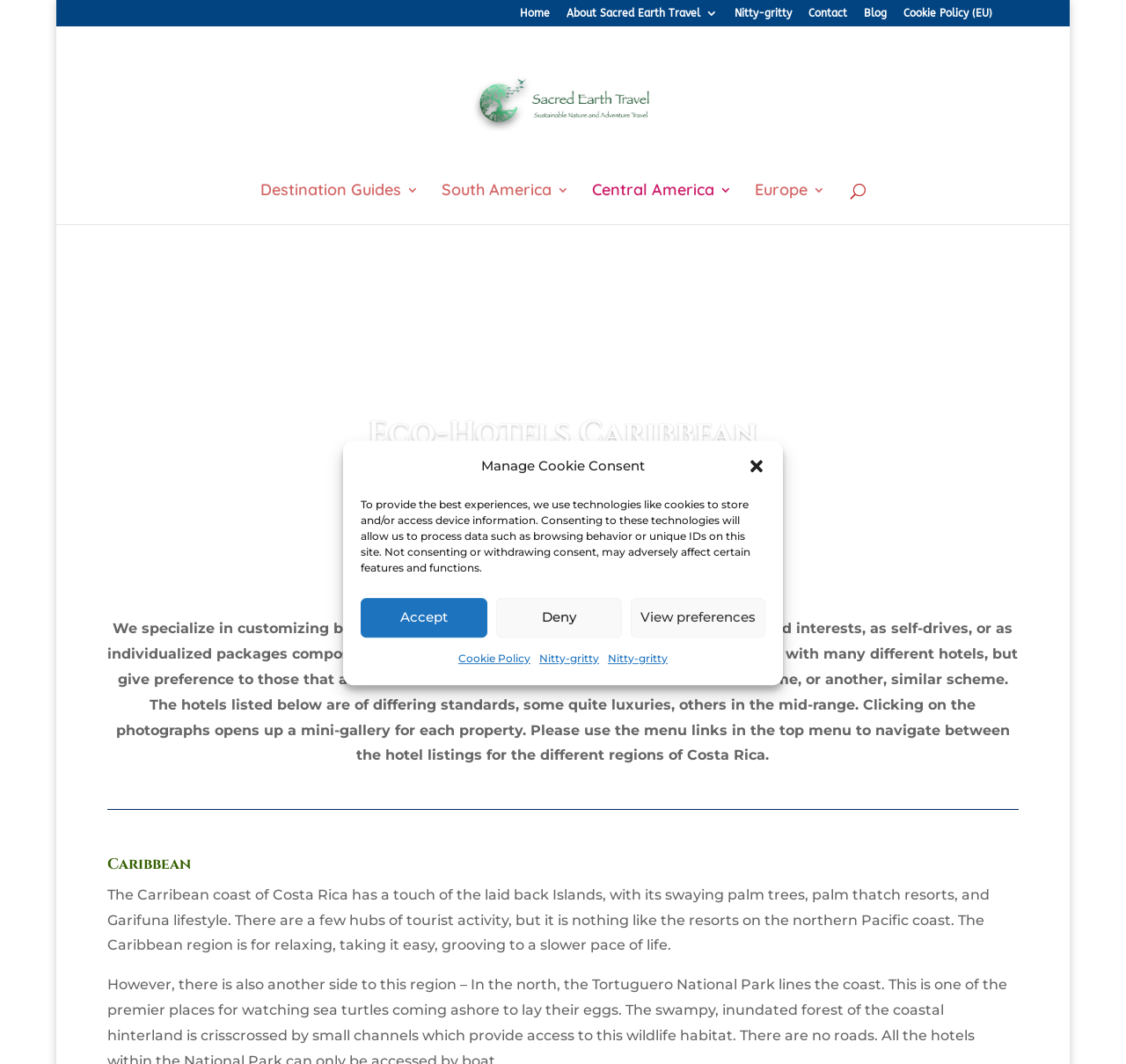What type of hotels are preferred by the travel company?
Answer with a single word or phrase, using the screenshot for reference.

Eco-certified hotels